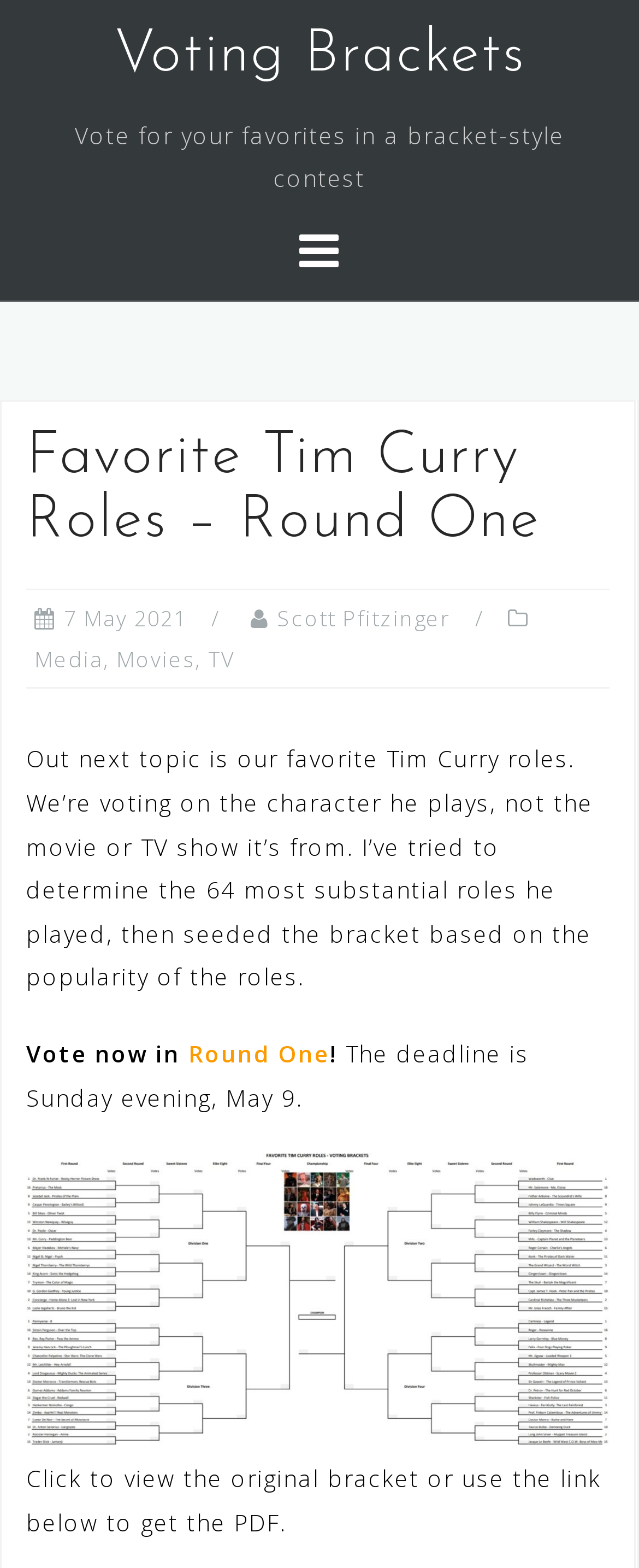Provide the bounding box coordinates of the HTML element this sentence describes: "February 26, 2023September 15, 2021". The bounding box coordinates consist of four float numbers between 0 and 1, i.e., [left, top, right, bottom].

None